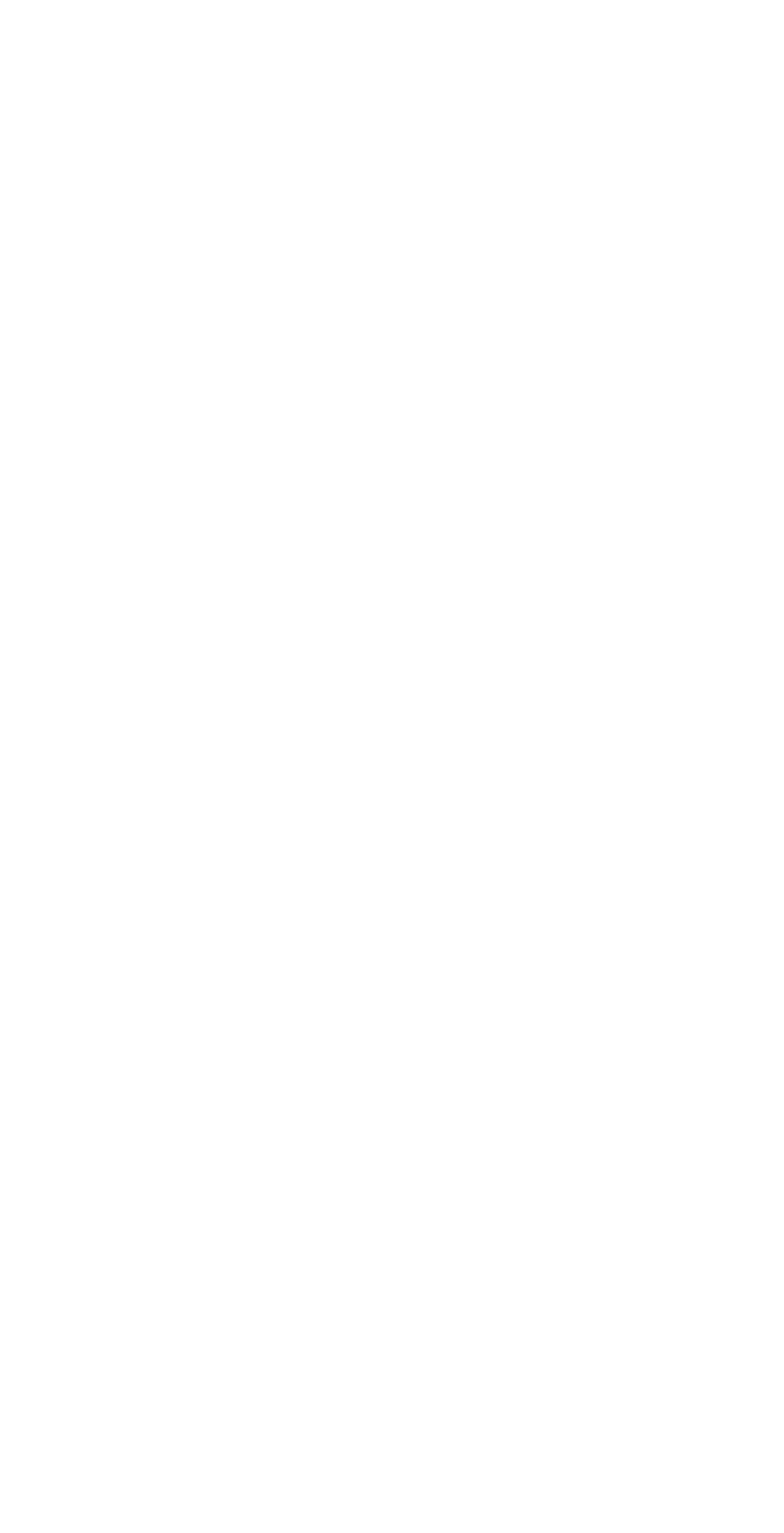Using a single word or phrase, answer the following question: 
What is the last city listed under 'Other Nearby Areas We Serve For Contractor License Bond Insurance'?

Victorville